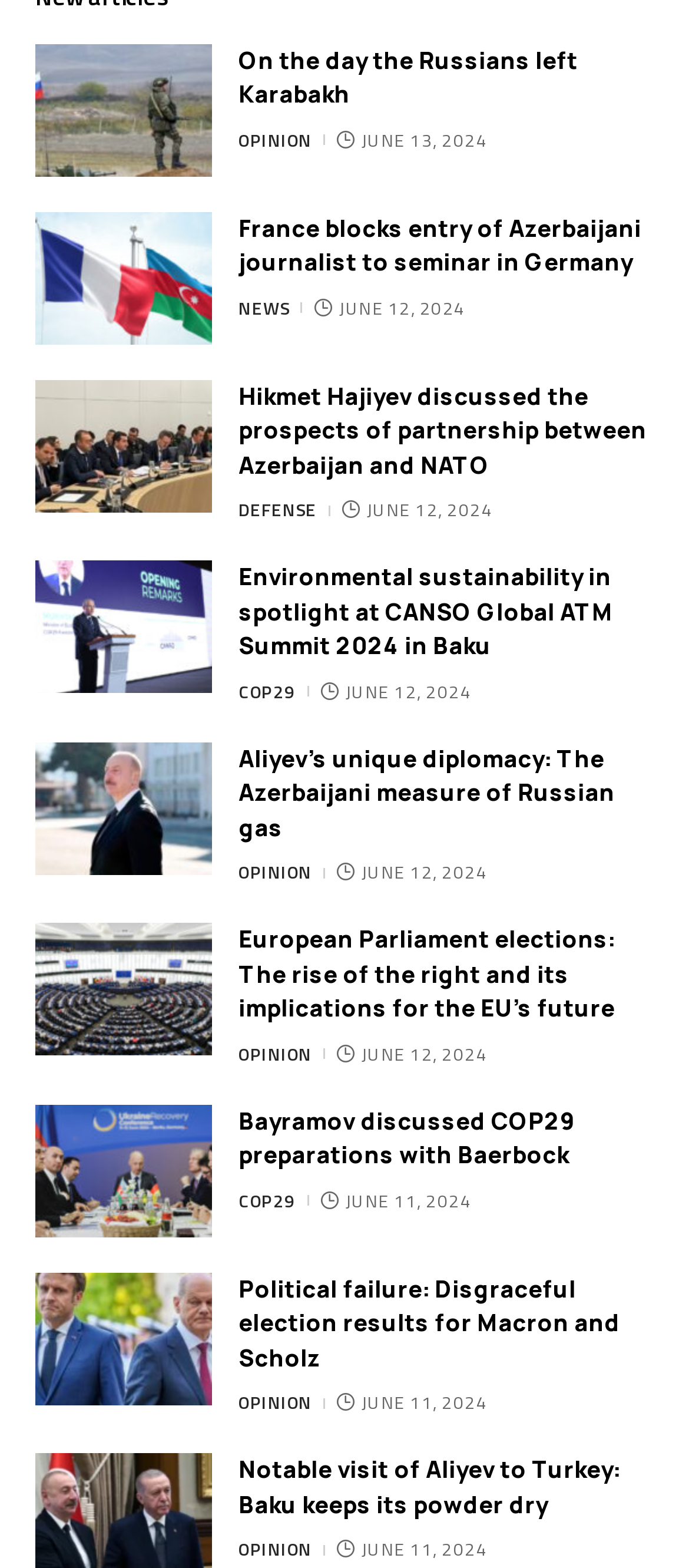How many news articles are on the webpage?
Look at the image and answer the question with a single word or phrase.

10